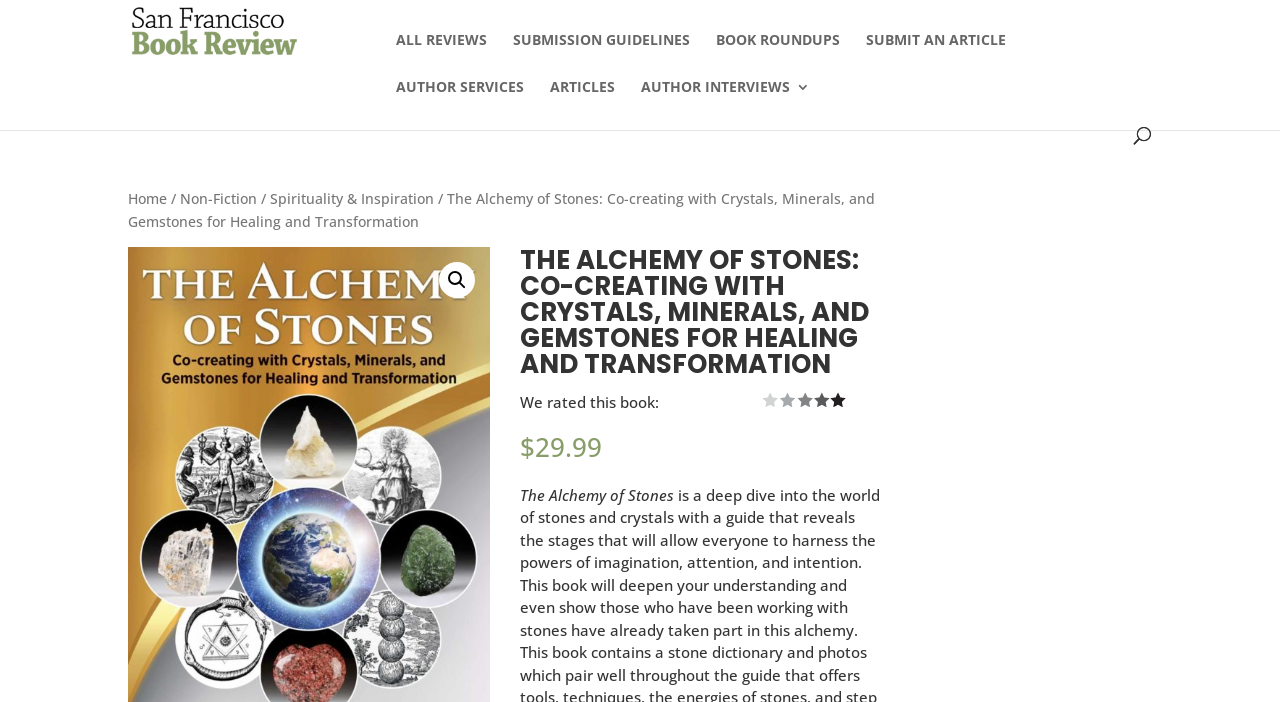Locate the bounding box coordinates of the item that should be clicked to fulfill the instruction: "Read articles".

[0.43, 0.114, 0.48, 0.181]